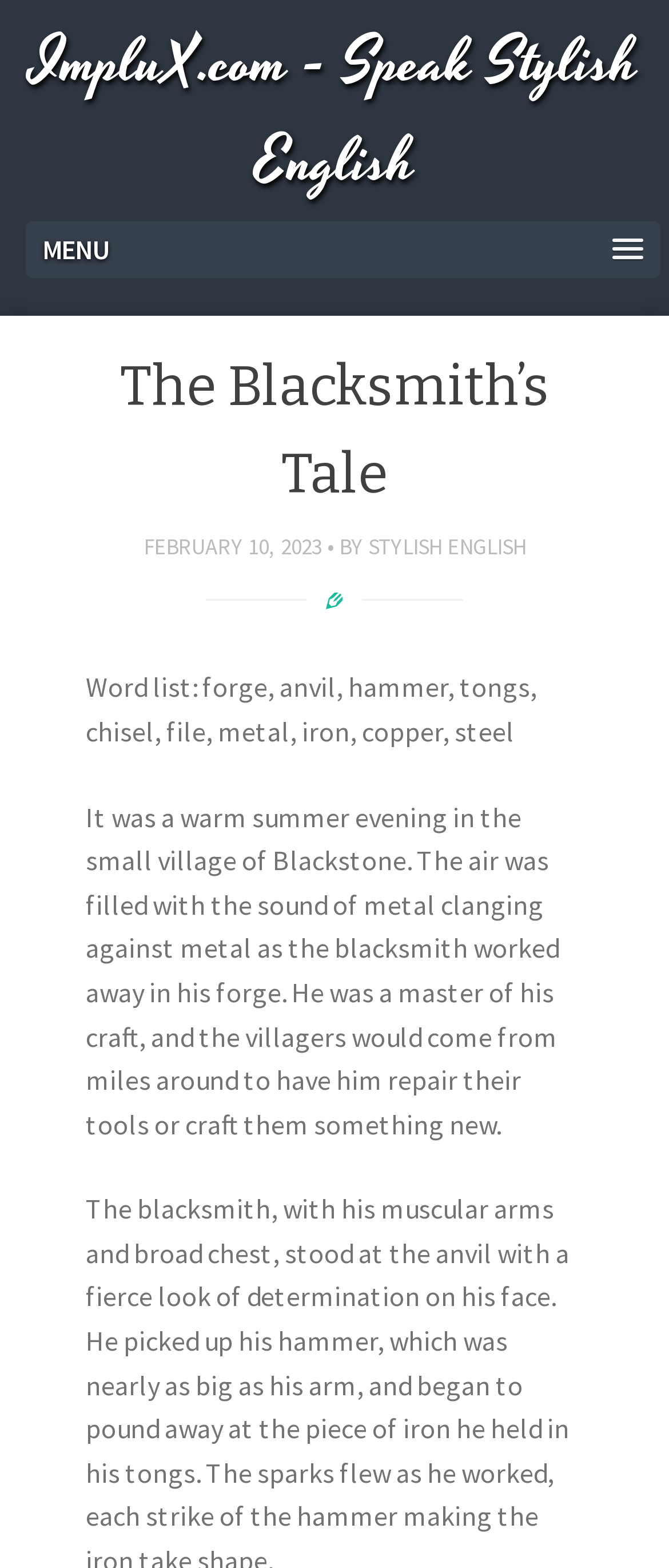Determine the main headline from the webpage and extract its text.

ImpluX.com - Speak Stylish English